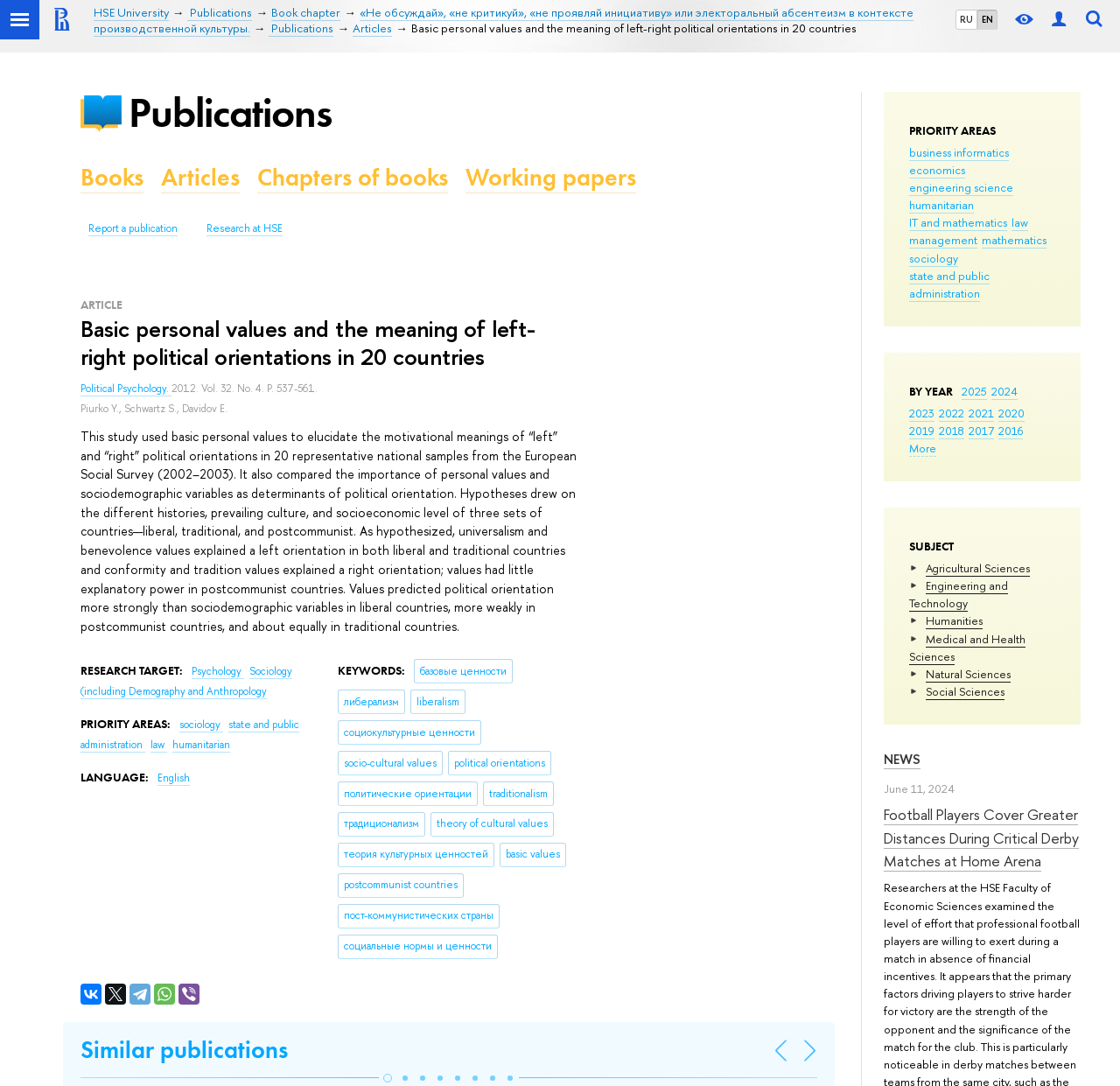Describe all the key features of the webpage in detail.

This webpage appears to be a research article or publication page from HSE University. At the top, there are several links and icons, including a language selection menu with options for Russian and English, a user profile link, and a search bar. 

Below this, there are several navigation links, including "HSE University", "Publications", "Book chapter", and others. The main content of the page is a research article titled "Basic personal values and the meaning of left-right political orientations in 20 countries". 

The article's title is followed by a brief abstract or summary, which explains the study's purpose and findings. The abstract is quite long and provides detailed information about the research. 

On the right side of the page, there are several sections, including "PRIORITY AREAS", "BY YEAR", and "SUBJECT", which contain links to related publications or research areas. There are also several images scattered throughout the page, but they do not appear to be directly related to the article's content. 

Further down the page, there is a news section with a single article titled "Football Players Cover Greater Distances During Critical Derby Matches at Home Arena", which is dated June 11, 2024. 

The page also has several links to related publications, including books, articles, chapters of books, and working papers. There is also a link to report a publication and a link to research at HSE.